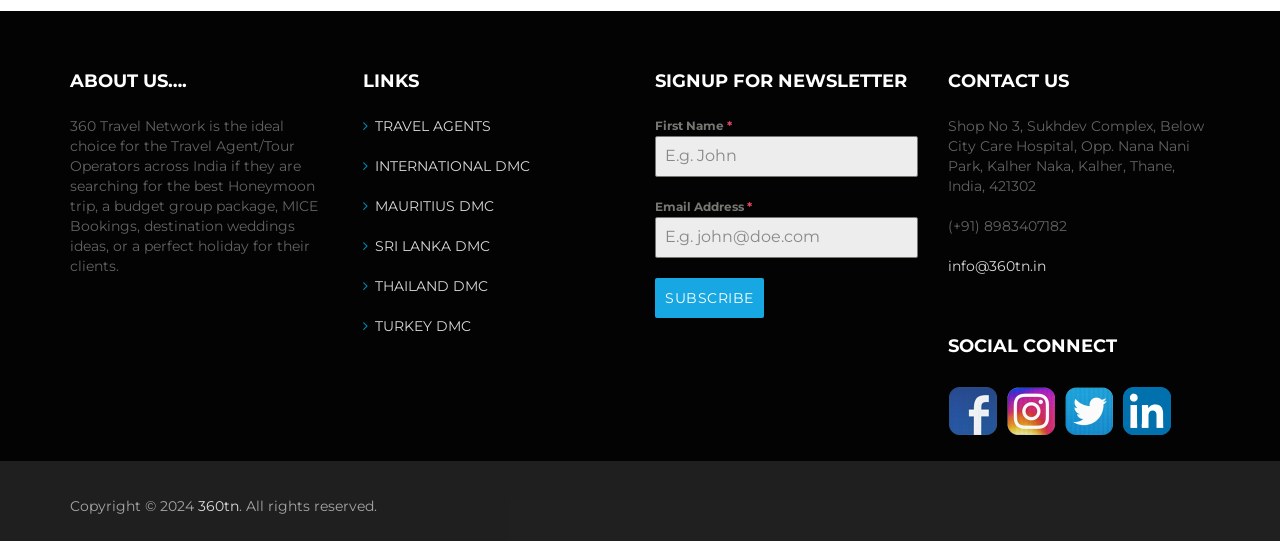What is the name of the travel network?
Using the visual information from the image, give a one-word or short-phrase answer.

360 Travel Network